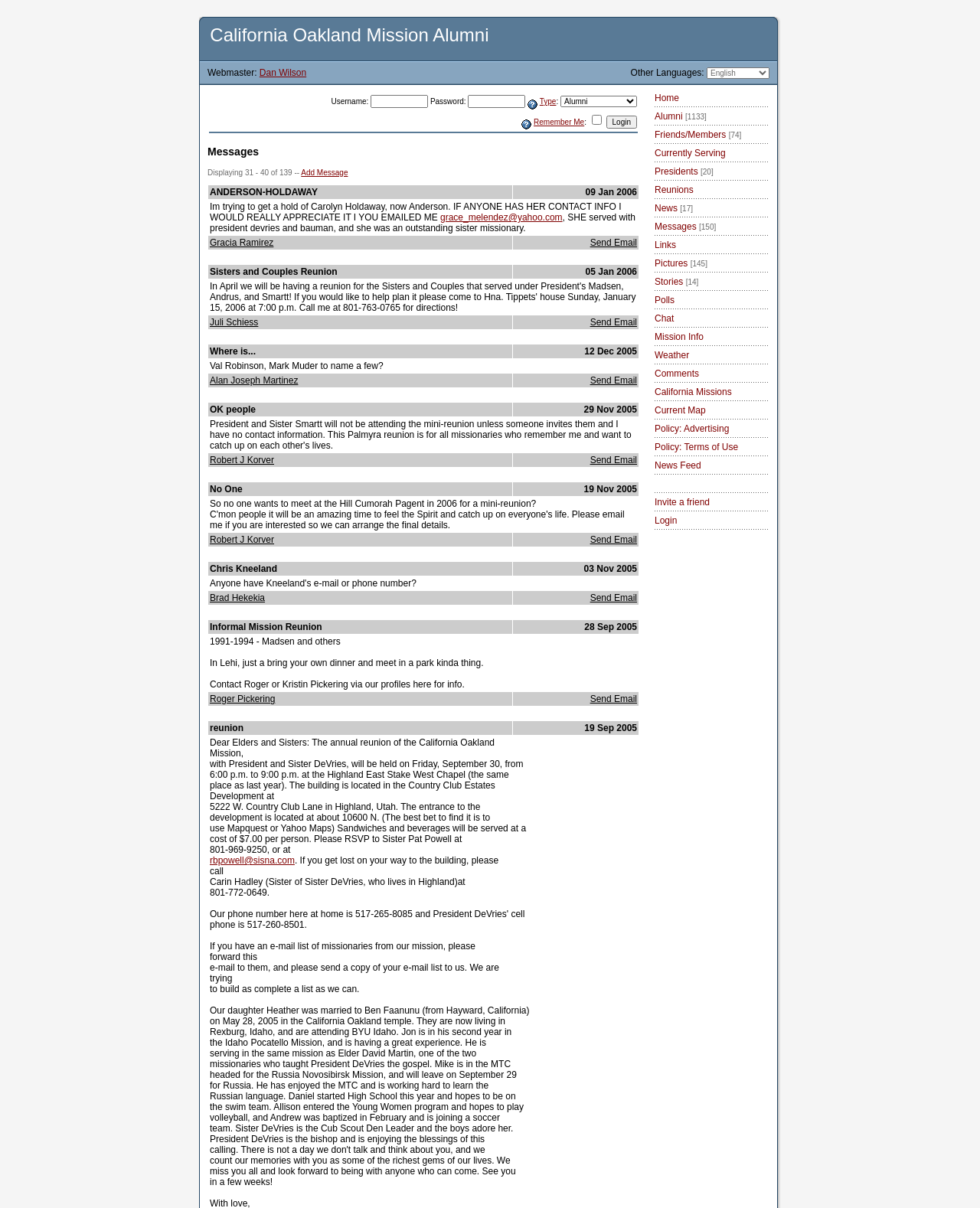Answer the following query concisely with a single word or phrase:
What is the purpose of the 'Help' link?

To provide assistance